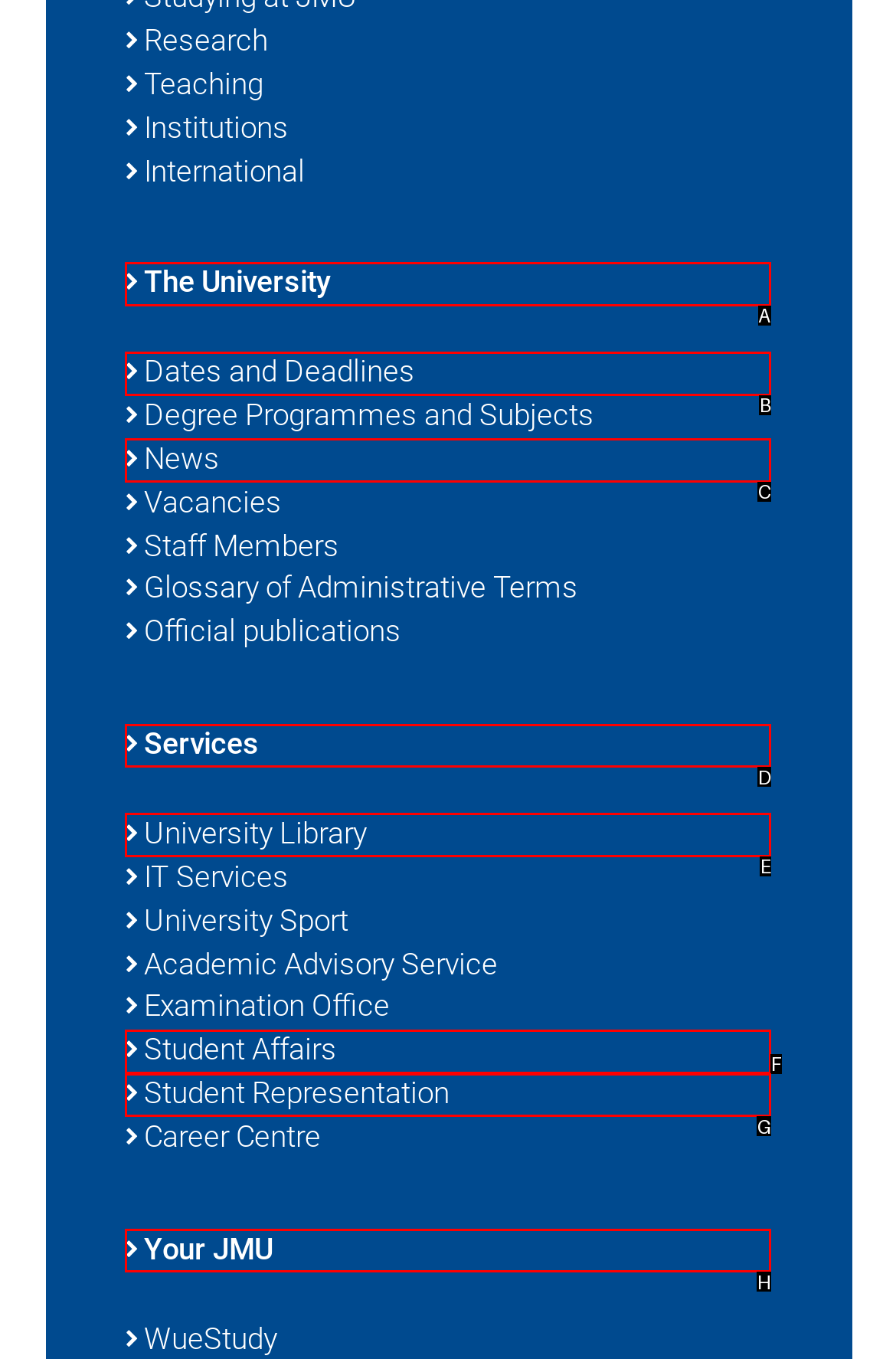Identify the correct option to click in order to complete this task: Get information about the university
Answer with the letter of the chosen option directly.

A